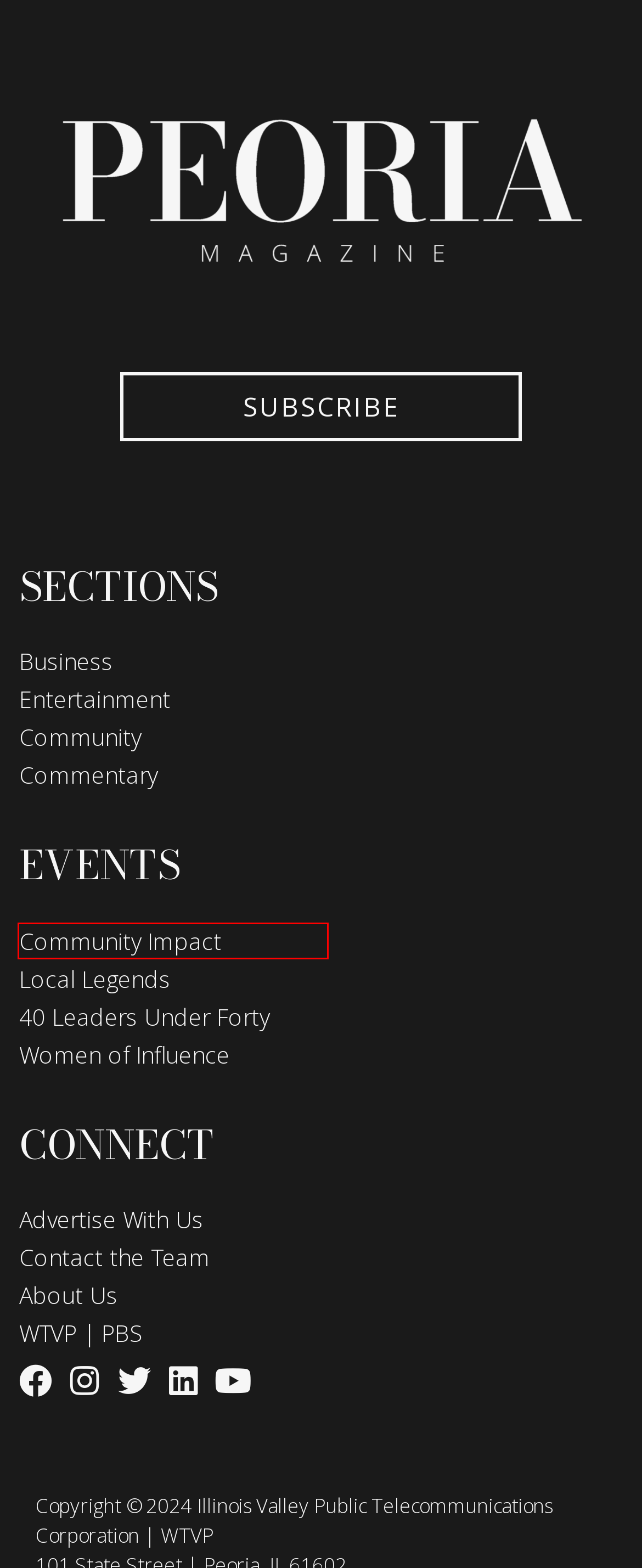You are presented with a screenshot of a webpage that includes a red bounding box around an element. Determine which webpage description best matches the page that results from clicking the element within the red bounding box. Here are the candidates:
A. Peoria Magazine Subscription
B. Women of Influence | Peoria Magazine
C. Community Impact 2022-2023 | Peoria Magazine
D. Digital Editions | Peoria Magazine
E. 40 Leaders General Info | Peoria Magazine
F. Contact | Peoria Magazine
G. Local Legends | Peoria Magazine
H. WTVP | Public Media for Central Illinois

C